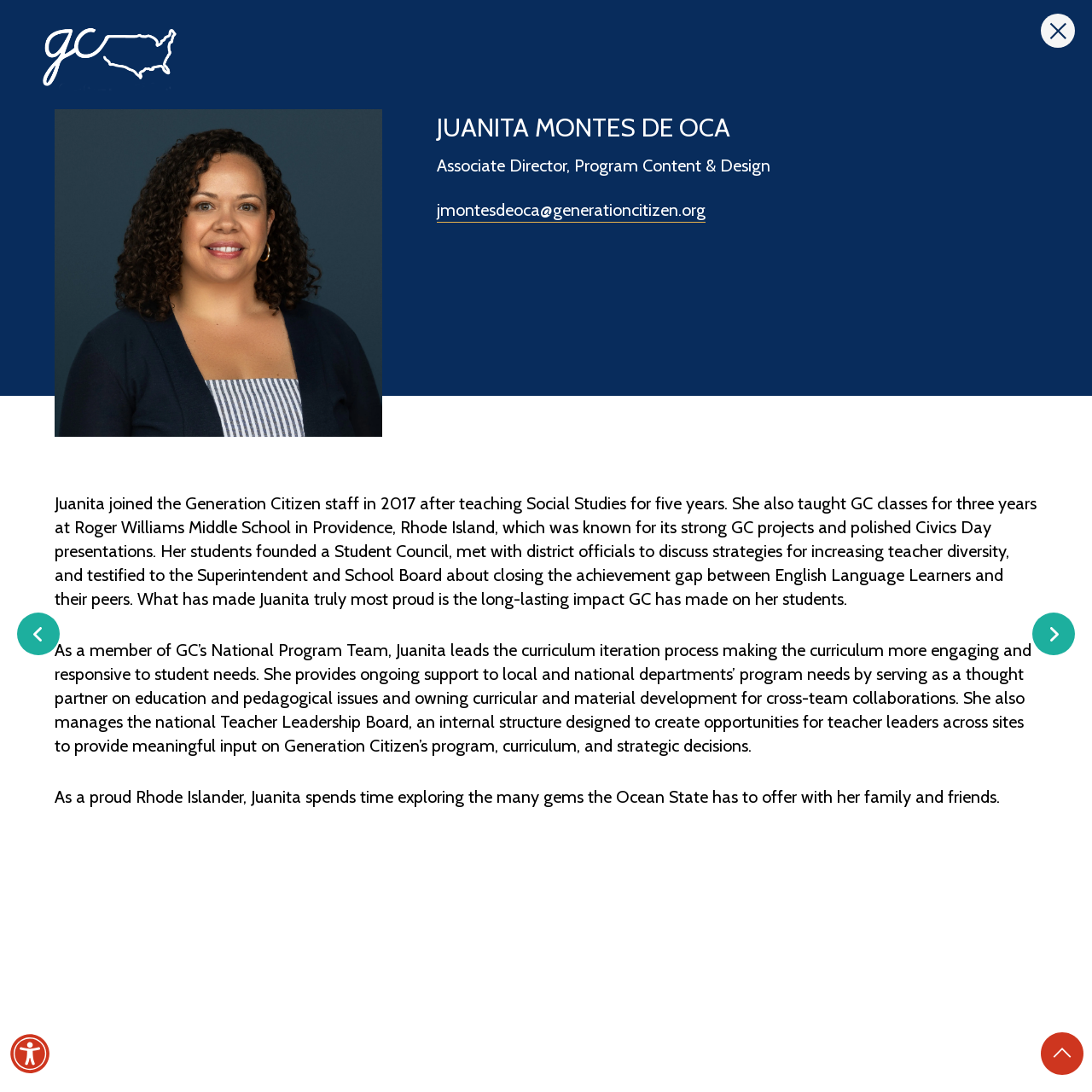Determine the bounding box coordinates for the UI element described. Format the coordinates as (top-left x, top-left y, bottom-right x, bottom-right y) and ensure all values are between 0 and 1. Element description: parent_node: JUANITA MONTES DE OCA

[0.945, 0.561, 0.984, 0.6]